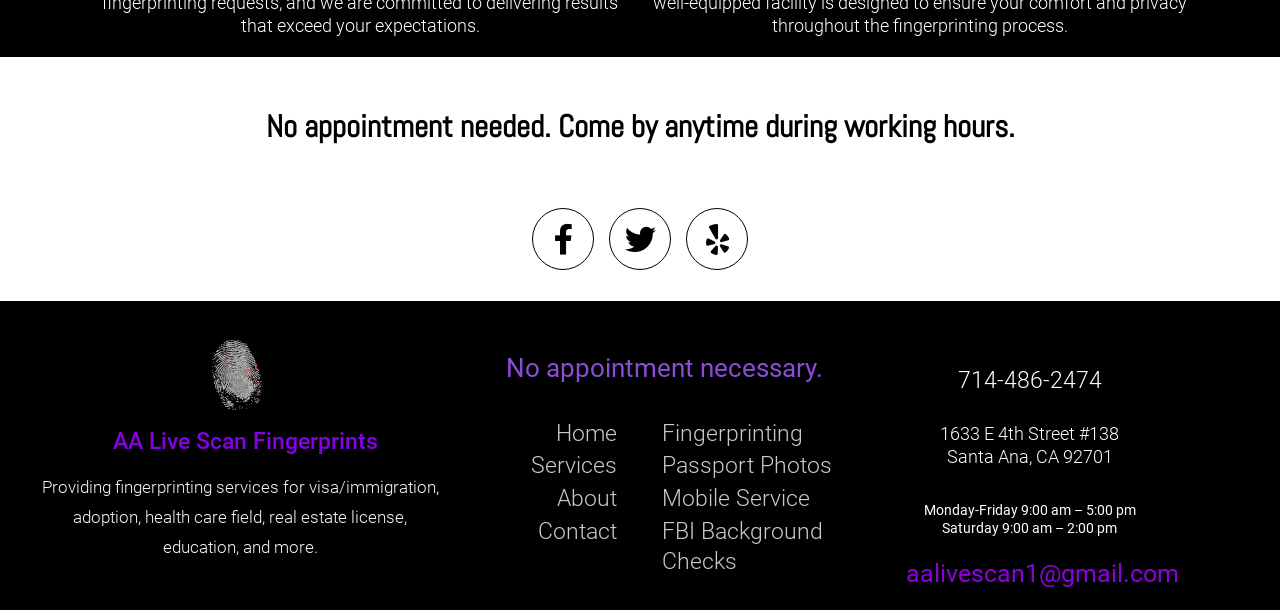Please provide a detailed answer to the question below based on the screenshot: 
What is the phone number of AA Live Scan Fingerprints?

I found the phone number by looking at the heading element that contains the text '714-486-2474' and also has a link with the same text.